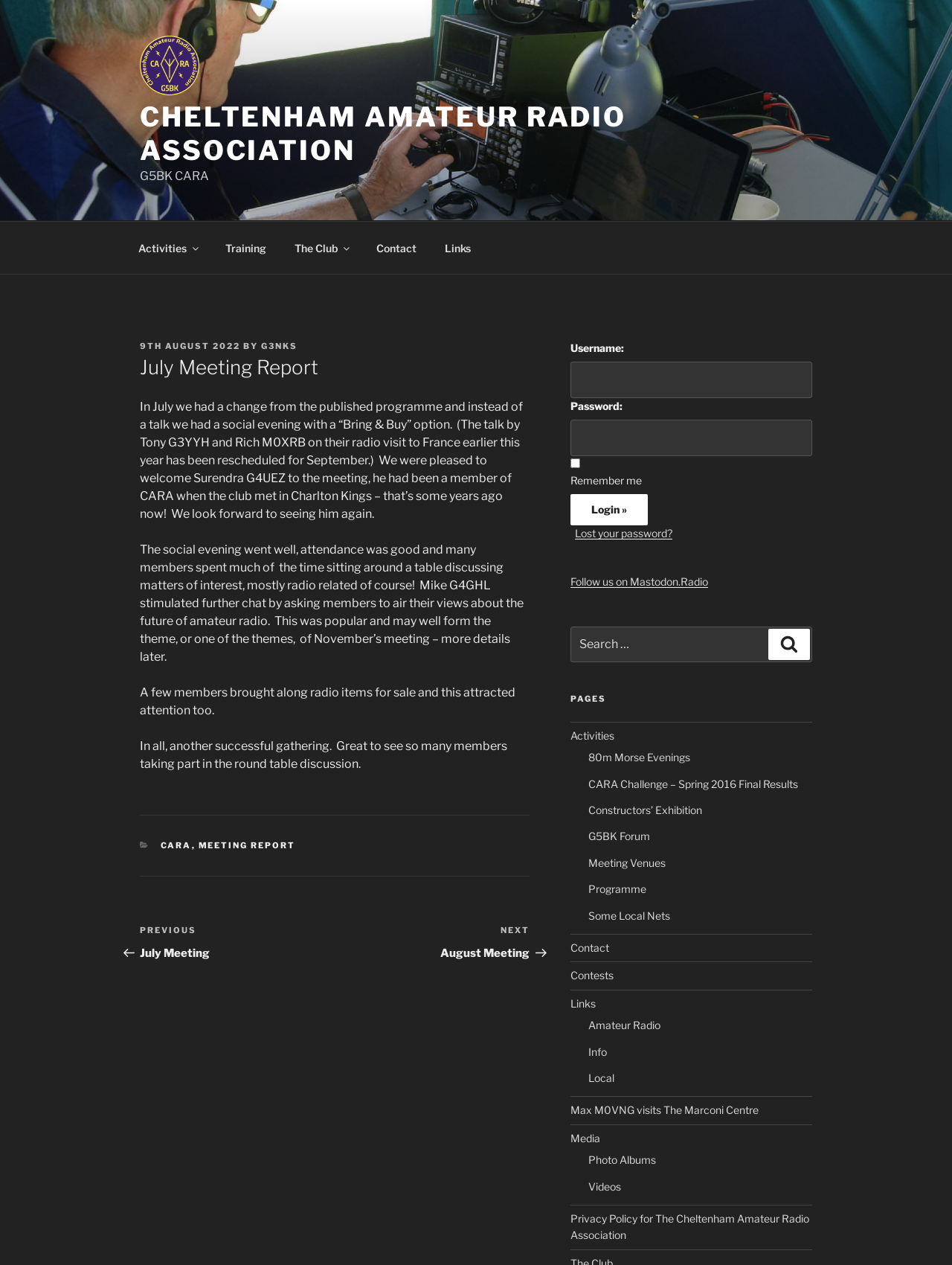Provide the bounding box coordinates of the HTML element this sentence describes: "G5BK Forum". The bounding box coordinates consist of four float numbers between 0 and 1, i.e., [left, top, right, bottom].

[0.618, 0.656, 0.682, 0.666]